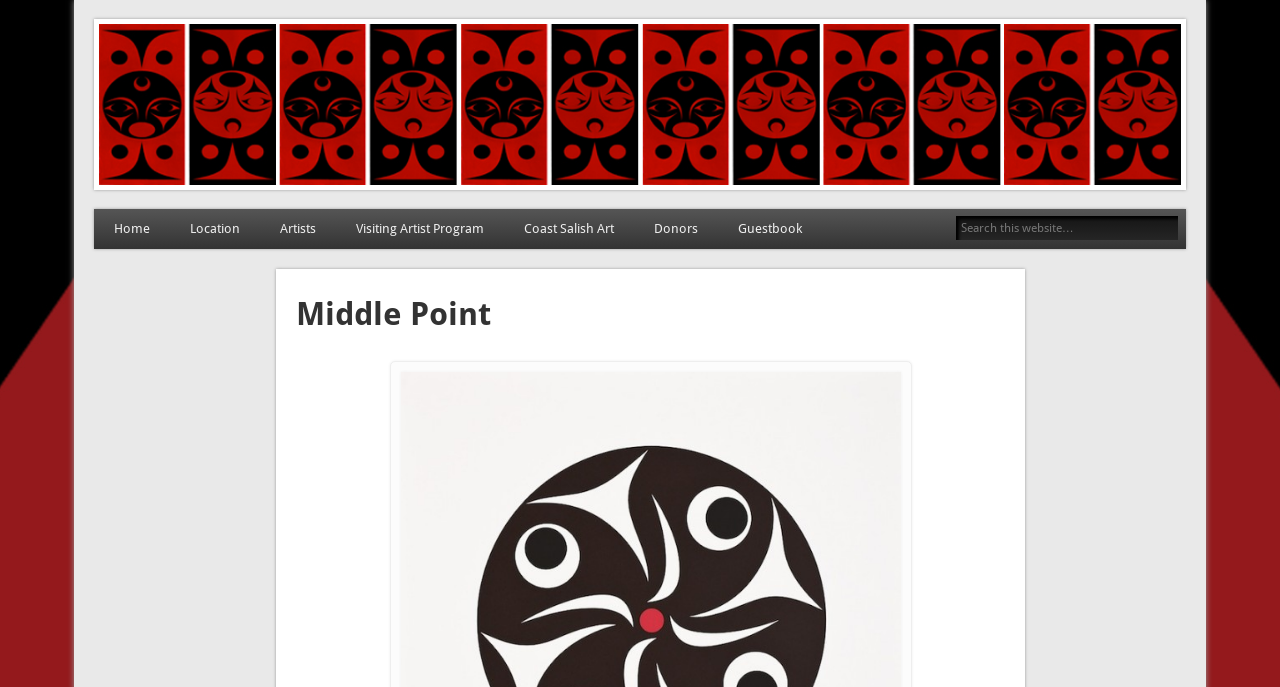Show the bounding box coordinates of the region that should be clicked to follow the instruction: "check the guestbook."

[0.561, 0.304, 0.642, 0.362]